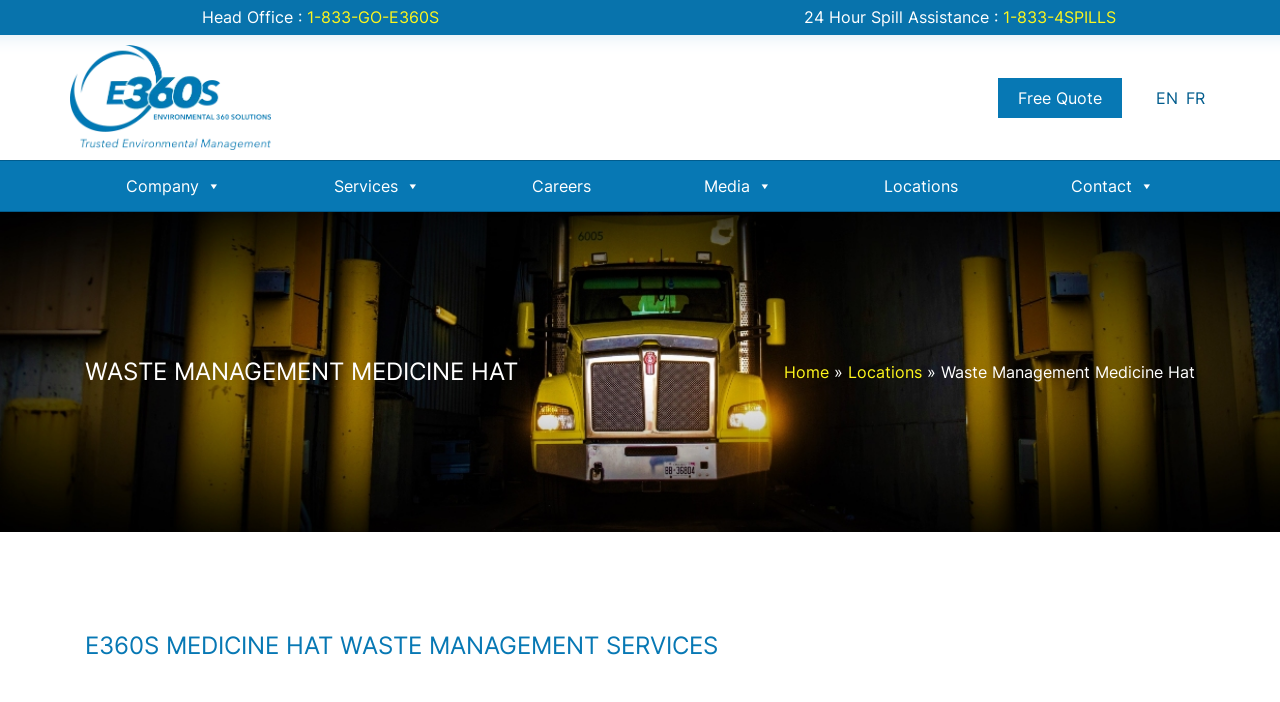Please identify the bounding box coordinates of the region to click in order to complete the task: "View the company information". The coordinates must be four float numbers between 0 and 1, specified as [left, top, right, bottom].

[0.055, 0.229, 0.217, 0.301]